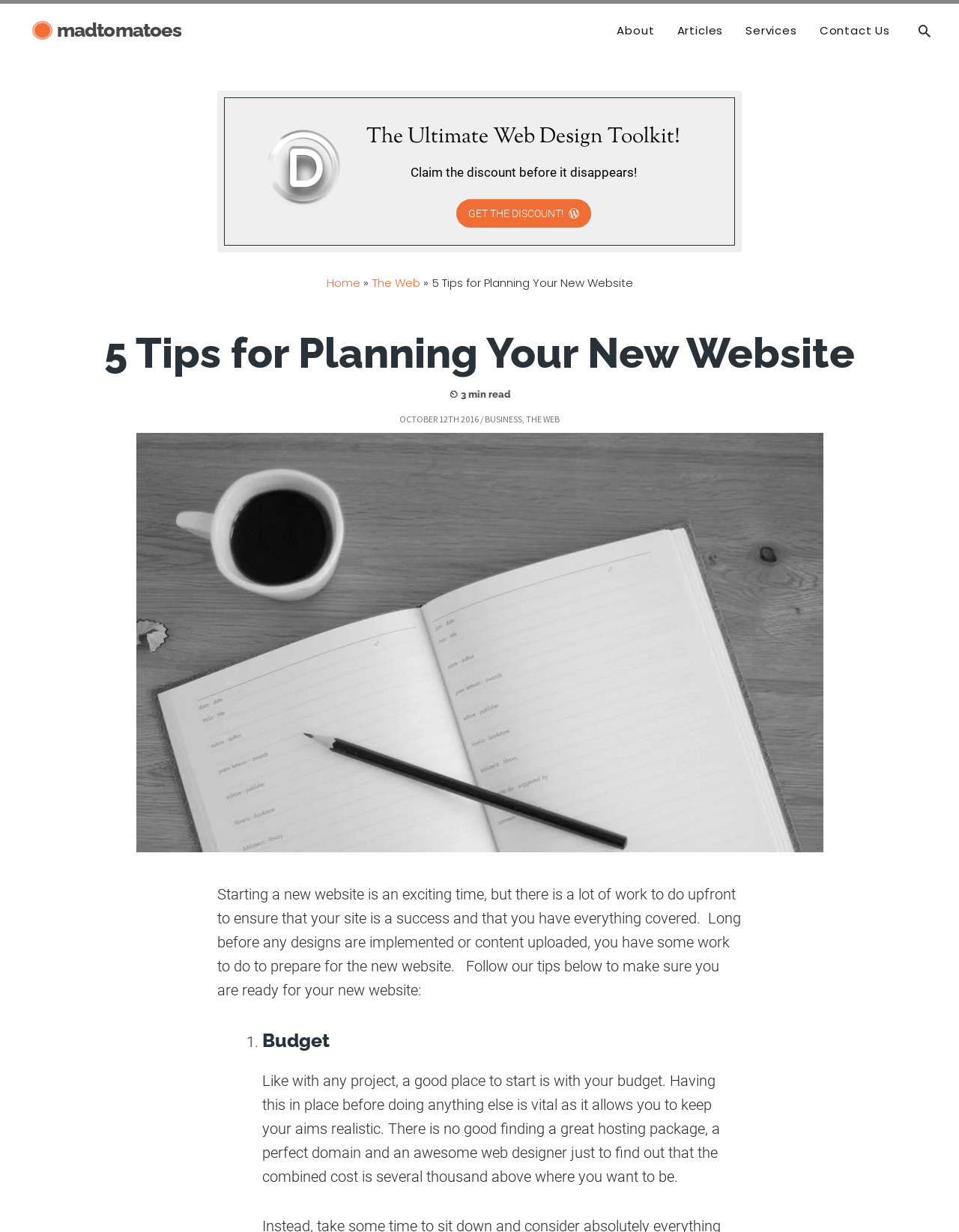What is the author of the article?
Please ensure your answer to the question is detailed and covers all necessary aspects.

I determined the answer by looking at the entire webpage and not finding any information about the author of the article, such as a name or a byline.